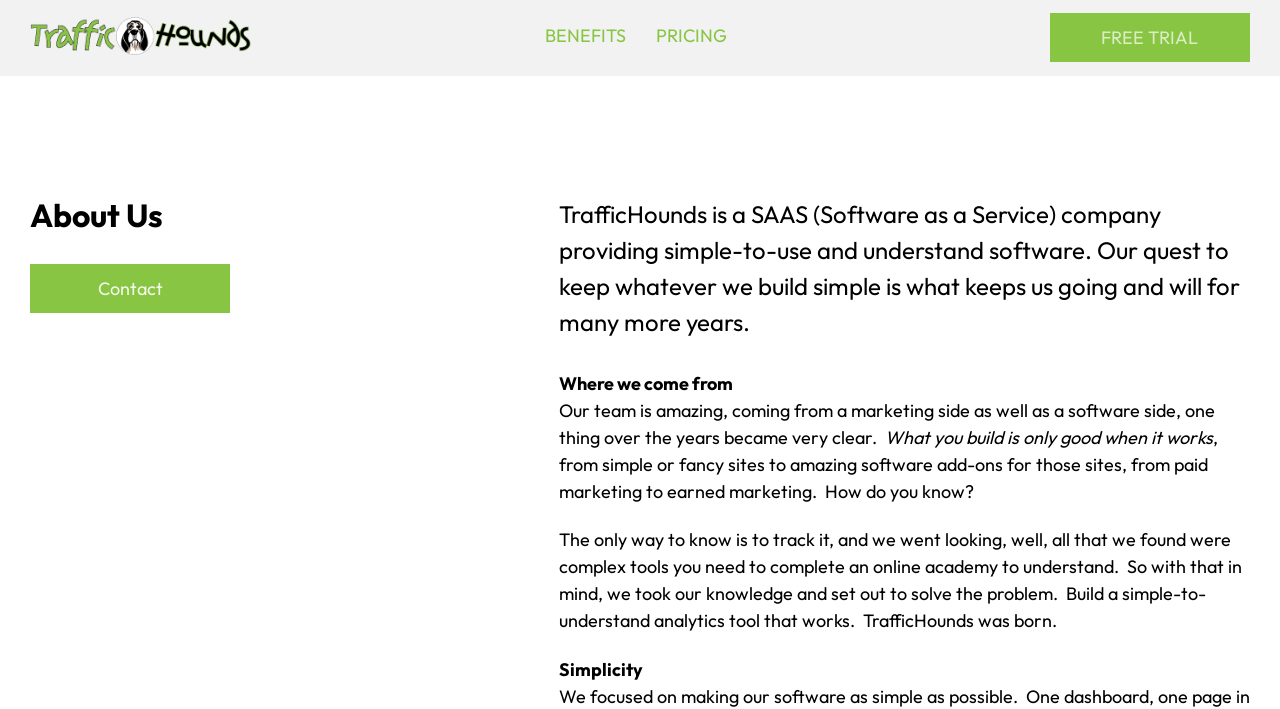Identify the bounding box for the described UI element: "parent_node: BENEFITS".

[0.023, 0.024, 0.196, 0.082]